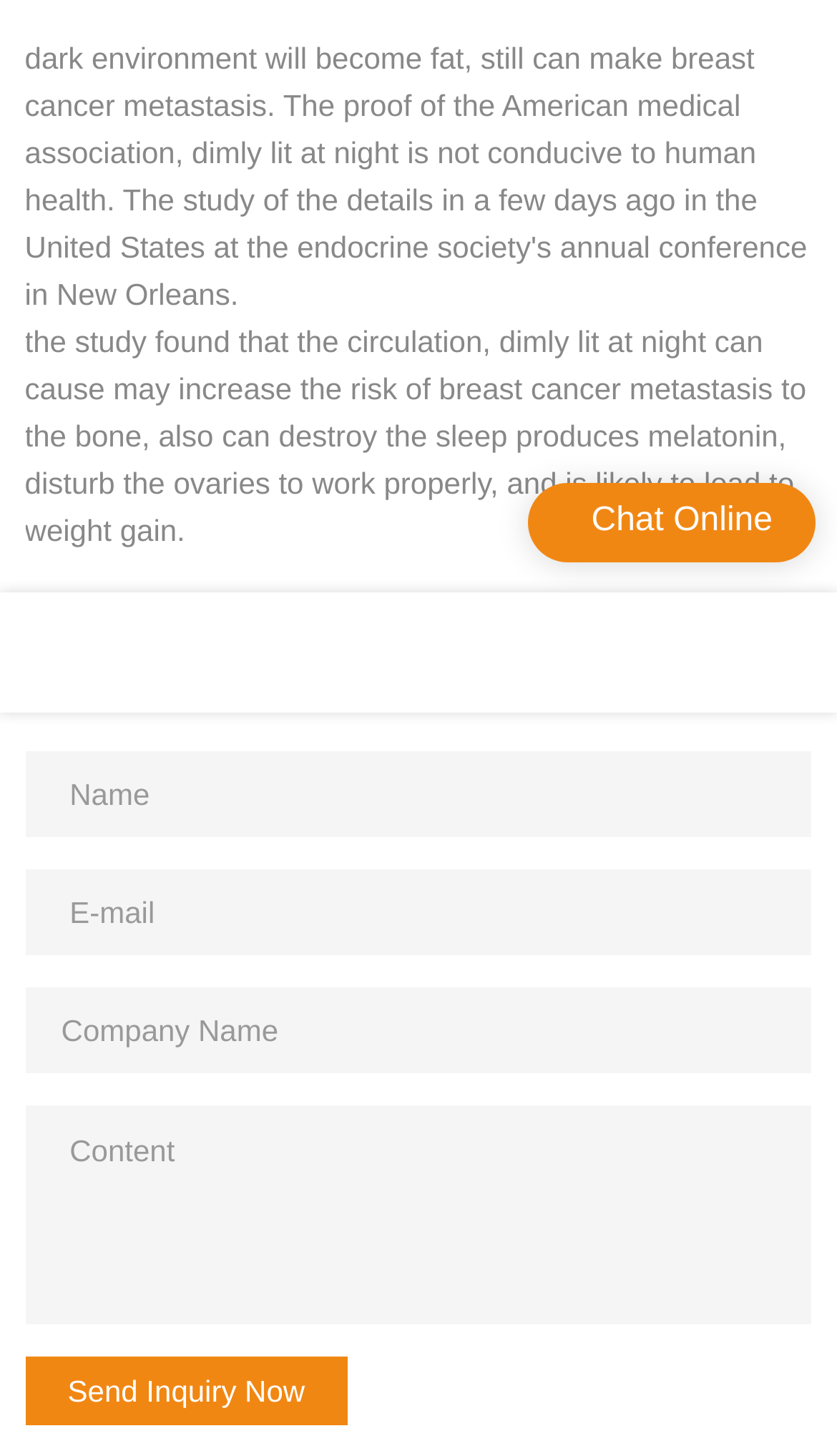Predict the bounding box of the UI element based on this description: "Privacy Policy".

None